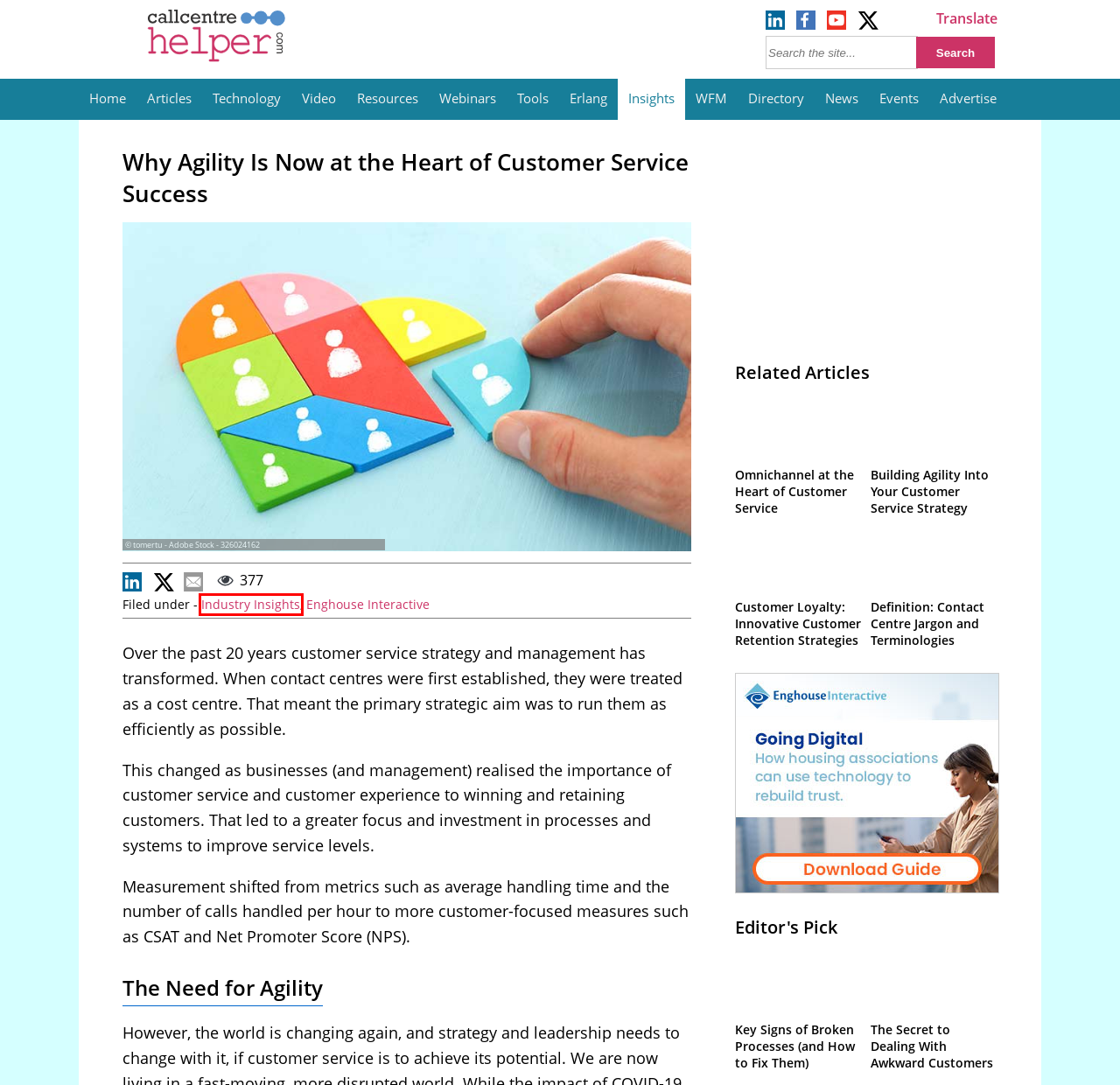You see a screenshot of a webpage with a red bounding box surrounding an element. Pick the webpage description that most accurately represents the new webpage after interacting with the element in the red bounding box. The options are:
A. Directory - Call Centre Directory | Call Centre Helper
B. Featured Webinar | Call Centre Helper
C. The Secret to Dealing With Awkward Customers
D. Industry Insights | Call Centre Helper
E. Video | Call Centre Helper
F. White Papers
G. Workforce Management (WFM) | Call Centre Helper
H. Contact Centre News | Call Centre Helper

D